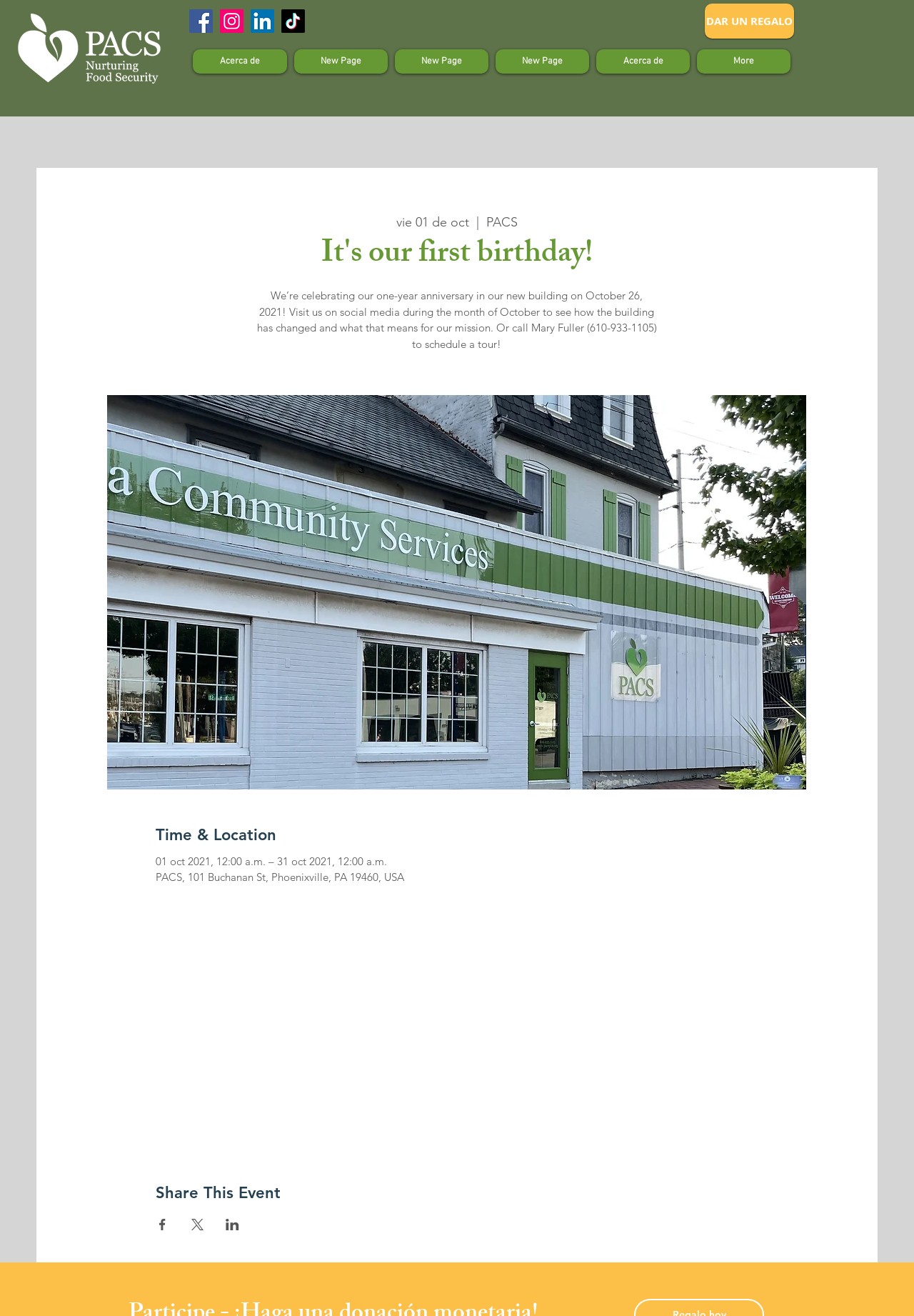Pinpoint the bounding box coordinates of the clickable element to carry out the following instruction: "Give a gift."

[0.771, 0.003, 0.869, 0.029]